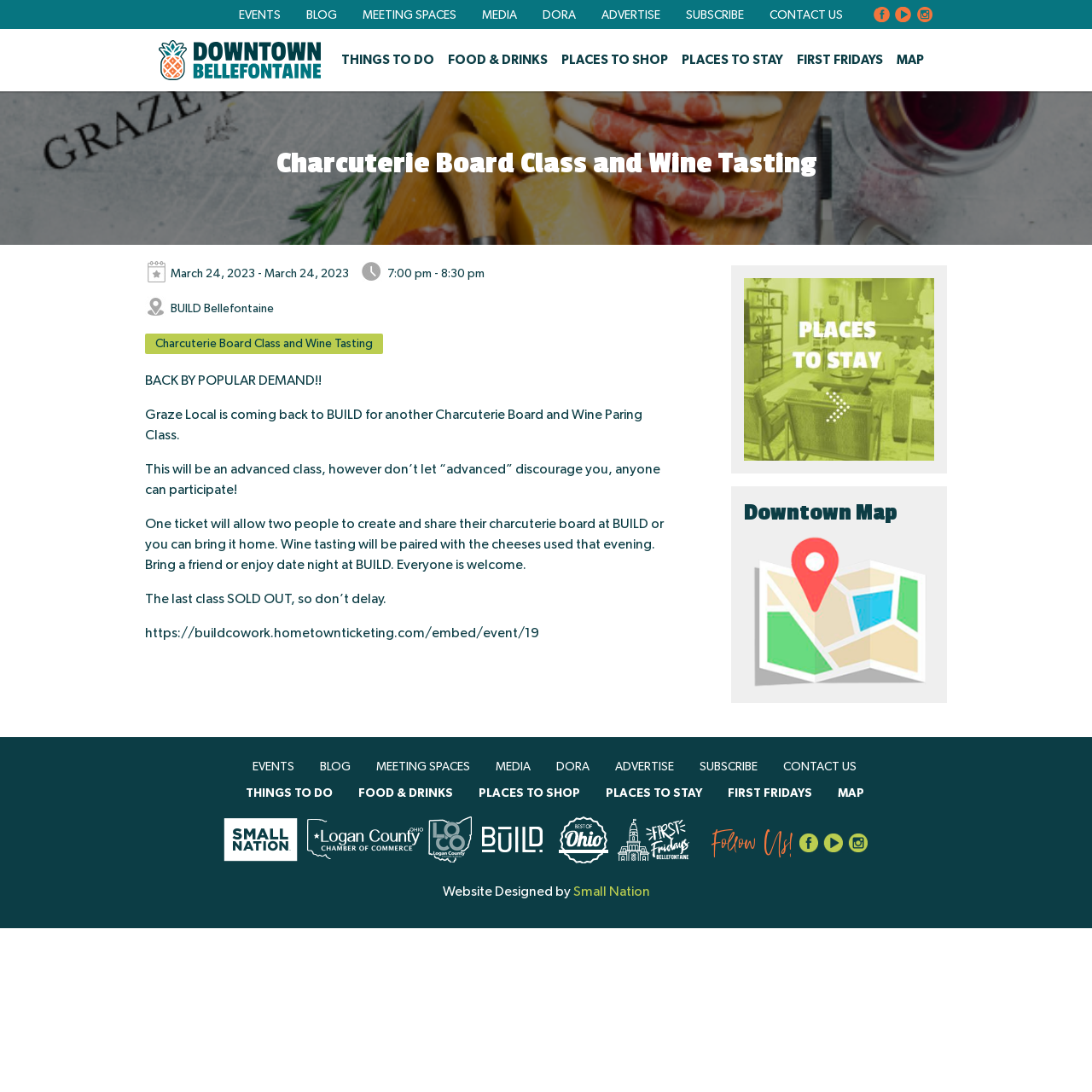Analyze the image and give a detailed response to the question:
What is the date of the event?

I found the date of the event by looking at the details section of the event, where it is stated as 'March 24, 2023 - March 24, 2023'.